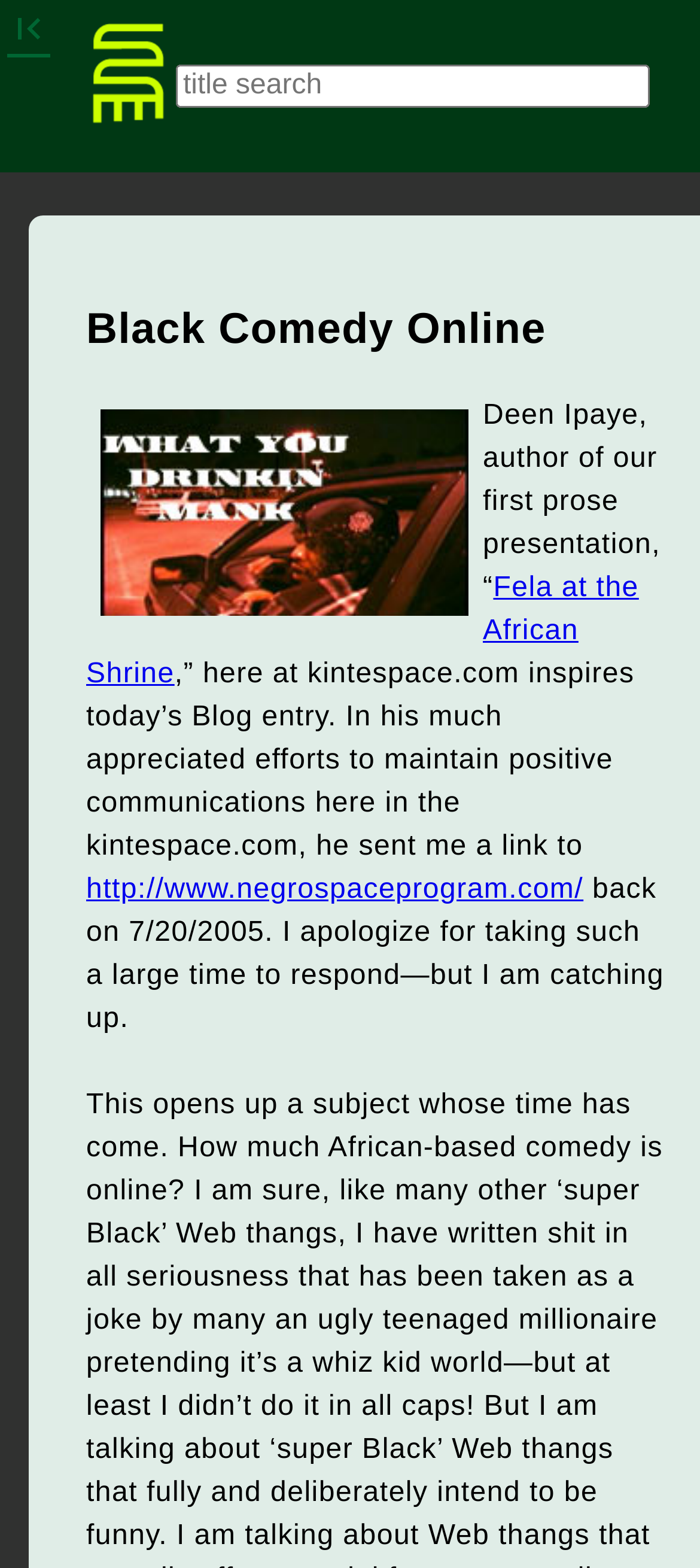Construct a comprehensive description capturing every detail on the webpage.

The webpage is about Black Comedy Online, with a prominent logo of "the kinté space" at the top left corner. Below the logo, there is a title search box that spans almost the entire width of the page. Above the search box, the title "Black Comedy Online" is displayed in a large font.

On the left side of the page, there is an image with the caption "What you drinkin' mank?" situated below the title. To the right of the image, there is a block of text that discusses Deen Ipaye, the author of a prose presentation titled "Fela at the African Shrine". The text also mentions that Deen Ipaye inspires a blog entry and has made efforts to maintain positive communications on the kintespace.com website.

Below the text, there is a link to "Fela at the African Shrine" and another link to "http://www.negrospaceprogram.com/", which is mentioned as a link sent by Deen Ipaye. The page also mentions that the link was sent on 7/20/2005, and the author apologizes for taking a long time to respond.

At the top right corner, there is a link to the "first_page". Overall, the page has a mix of text, images, and links, with a focus on discussing Deen Ipaye's work and his interactions with the kintespace.com website.